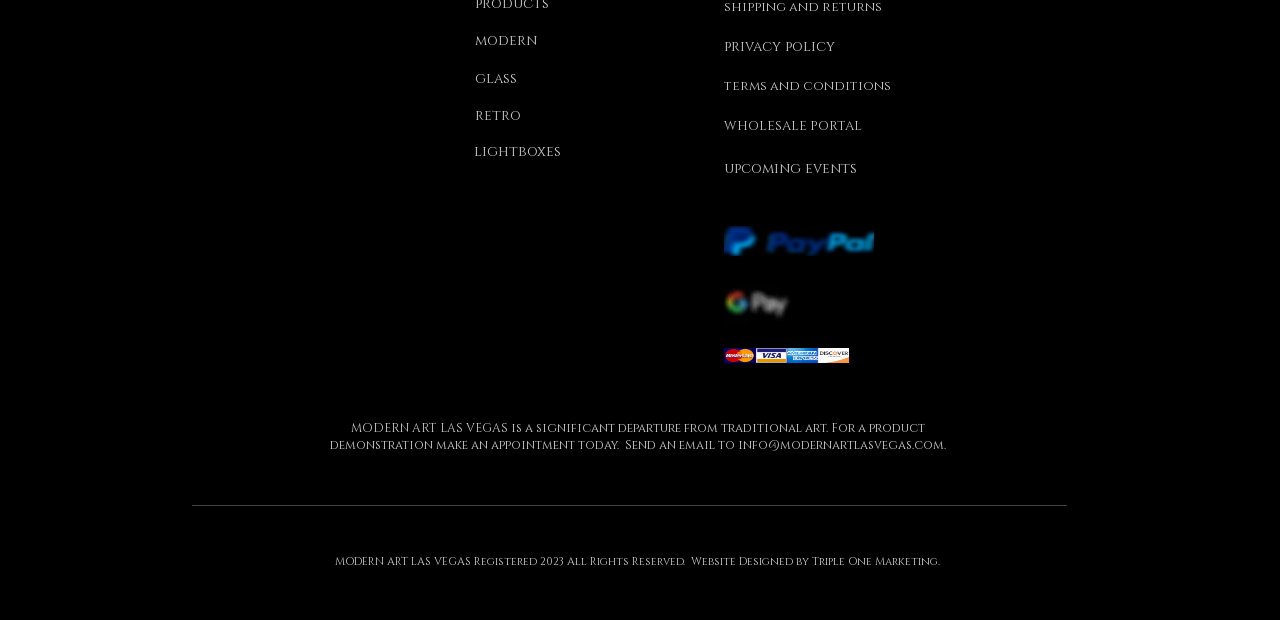Please identify the bounding box coordinates of the area that needs to be clicked to fulfill the following instruction: "Leave a comment."

None